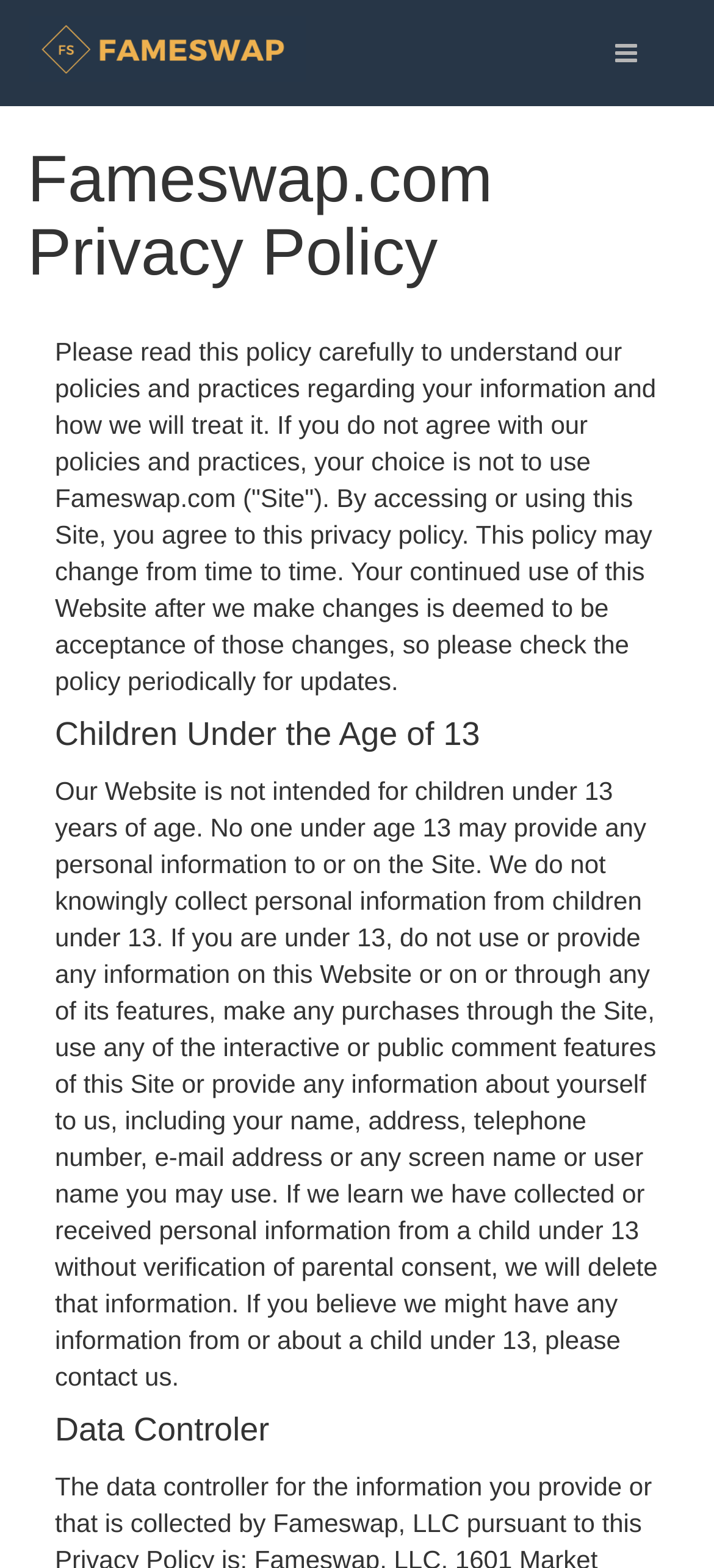Consider the image and give a detailed and elaborate answer to the question: 
What is the minimum age requirement to use this website?

The heading 'Children Under the Age of 13' and the static text that follows indicate that the website is not intended for children under 13 years of age. It explicitly states that no one under 13 may provide any personal information to or on the Site.